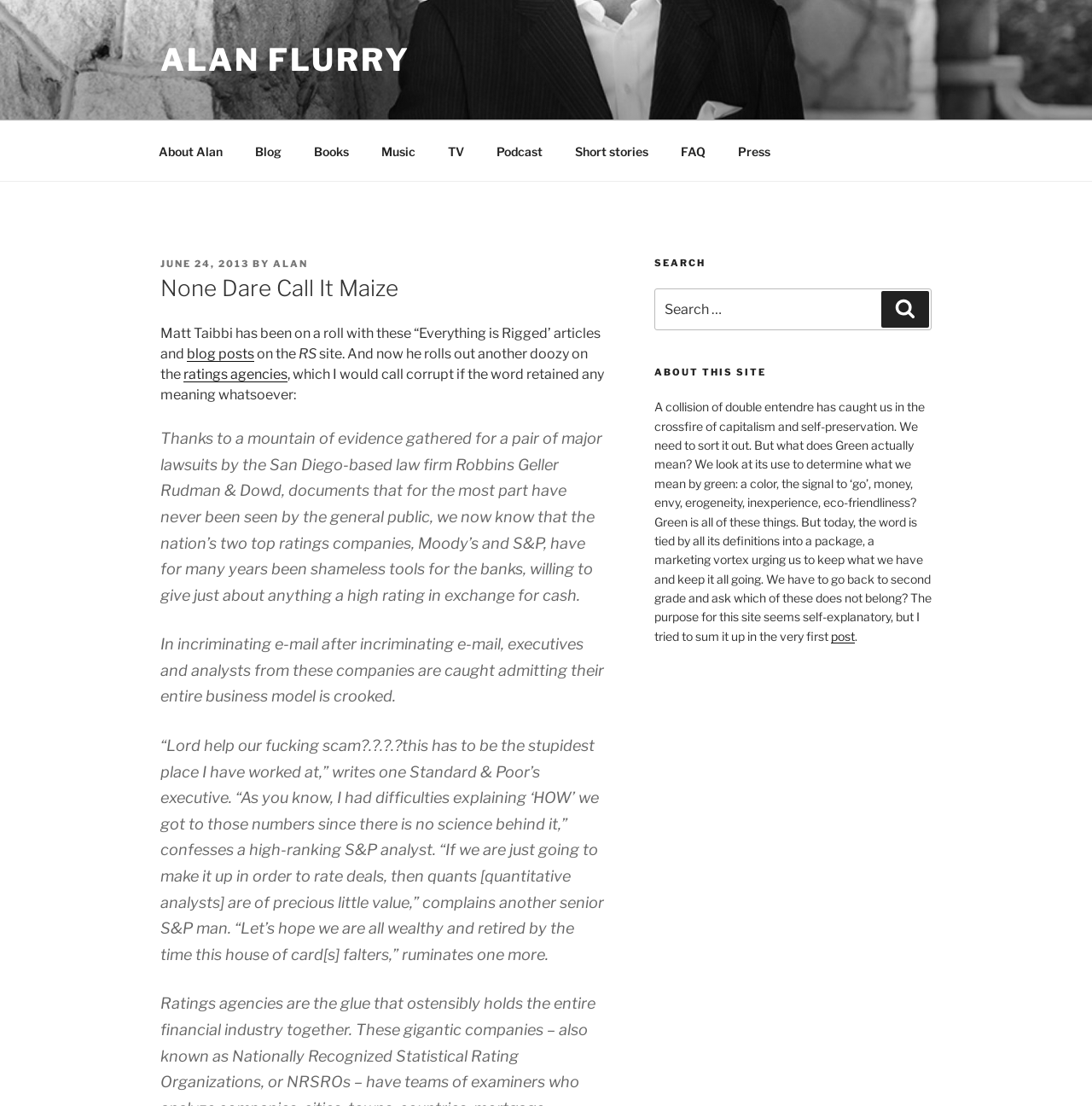What is the name of the author of this blog?
Please provide a comprehensive answer based on the contents of the image.

The answer can be found by looking at the top menu navigation links, where 'About Alan' is one of the options, indicating that Alan is the author of this blog.